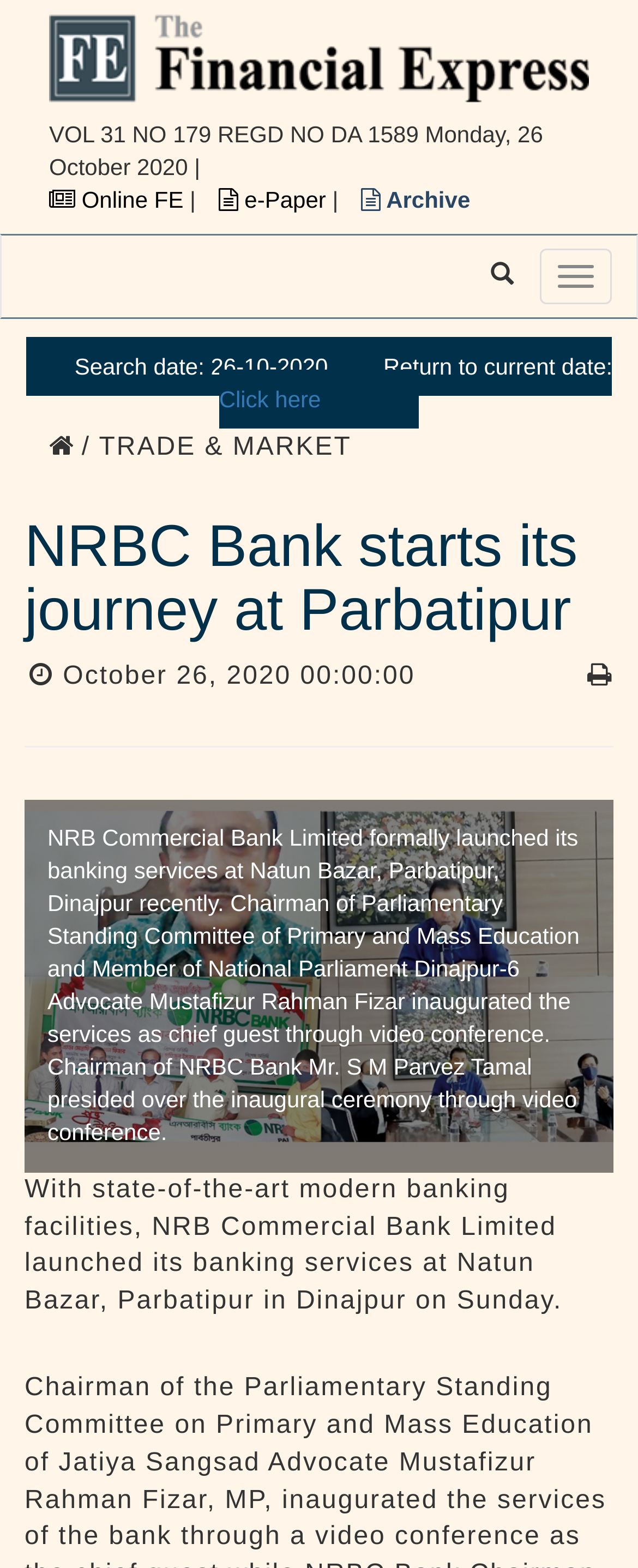Locate the headline of the webpage and generate its content.

NRBC Bank starts its journey at Parbatipur